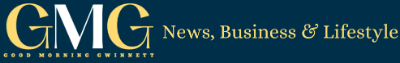Provide a brief response to the question using a single word or phrase: 
What is the goal of 'Good Morning Gwinnett'?

Primary source for local updates